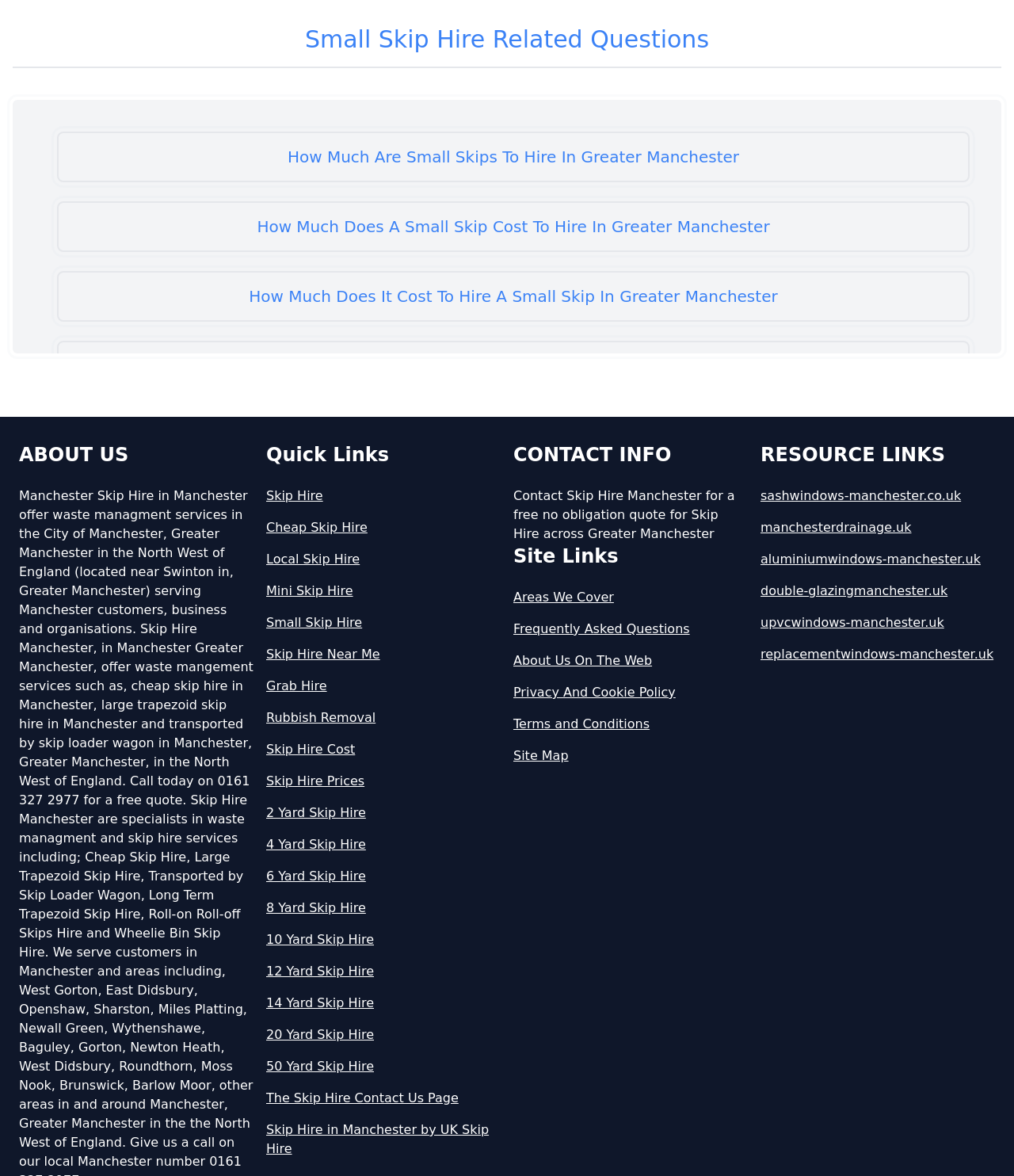Identify the coordinates of the bounding box for the element that must be clicked to accomplish the instruction: "Go to the datasheet of MJ11015".

None